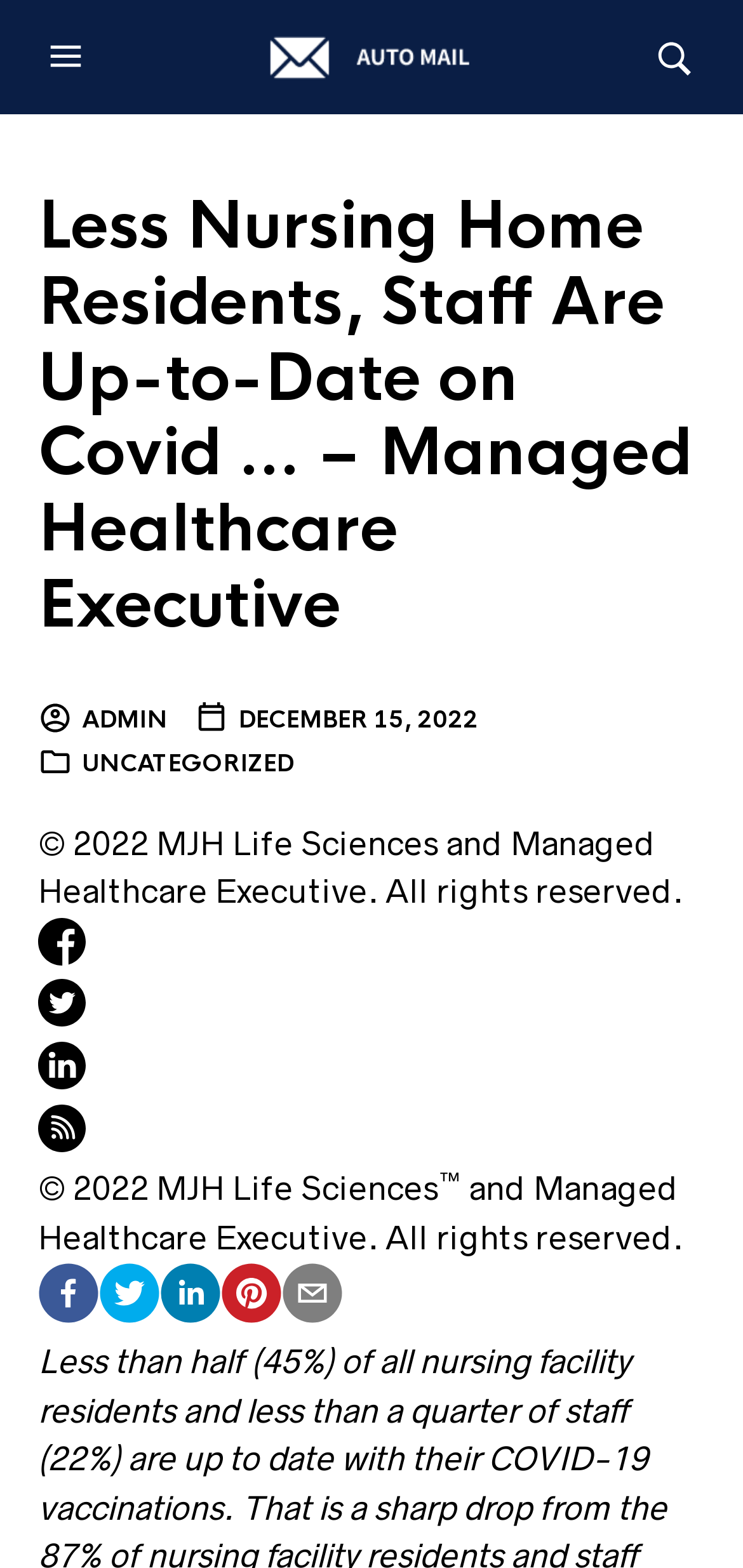Predict the bounding box of the UI element based on this description: "December 15, 2022".

[0.262, 0.449, 0.644, 0.469]